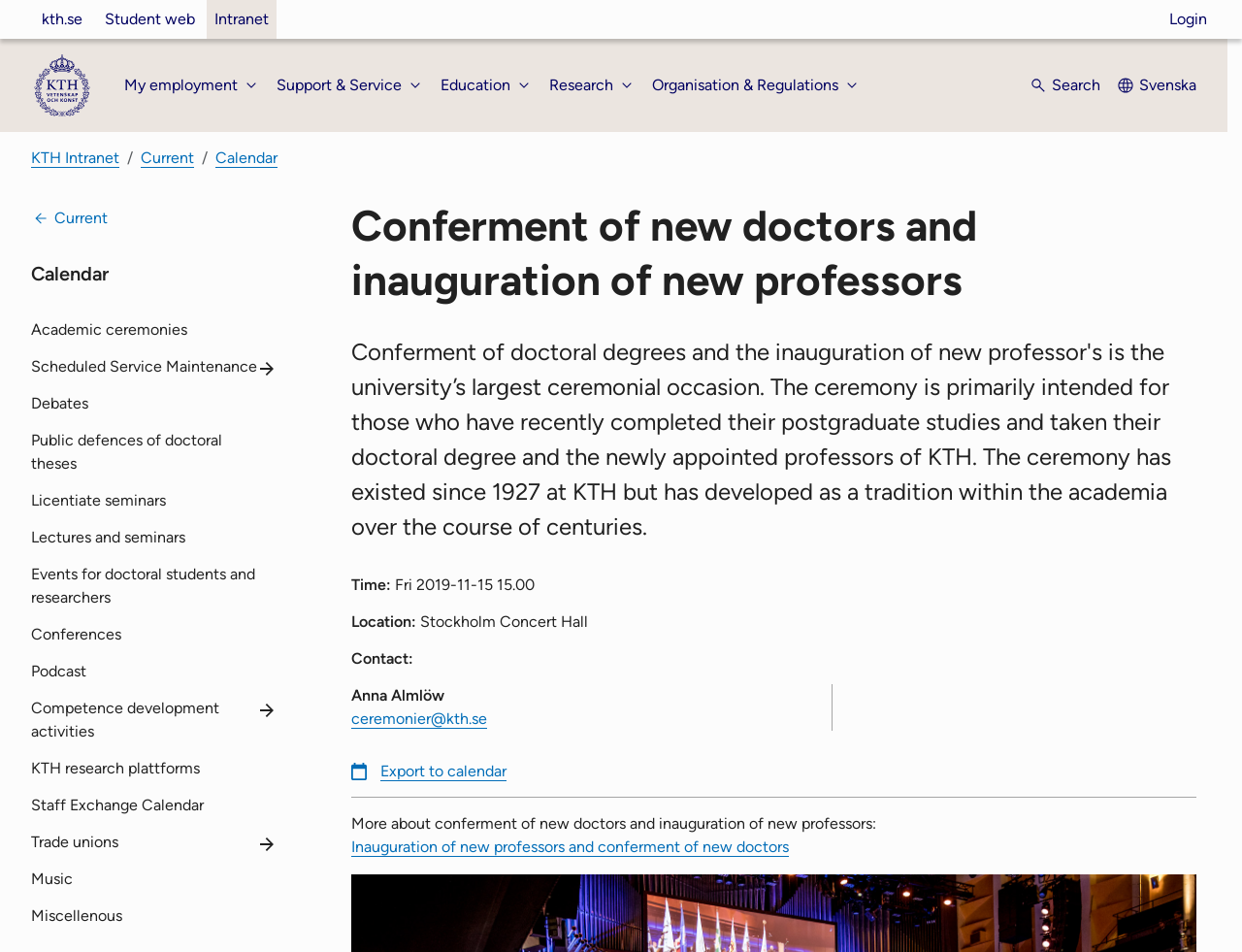Generate a thorough description of the webpage.

The webpage is about the conferment of doctoral degrees and the inauguration of new professors at KTH University. At the top left corner, there is a navigation menu with links to "Websites", "Student web", and "Intranet". Next to it, there is a link to "Login". 

Below the navigation menu, there is a figure with an image that links to KTH's start page. 

On the top right corner, there is a link to "Svenska" and a search button. 

The main content of the webpage is divided into sections. The first section has a heading "Conferment of new doctors and inauguration of new professors" and provides details about the event, including the time, location, and contact information. 

Below the event details, there are links to various subtopics, including "Academic ceremonies", "Scheduled Service Maintenance", "Debates", and more. These links are arranged in a vertical list that takes up most of the page. 

At the bottom of the page, there is a link to "Export to calendar" and a brief description of the event with a link to more information.